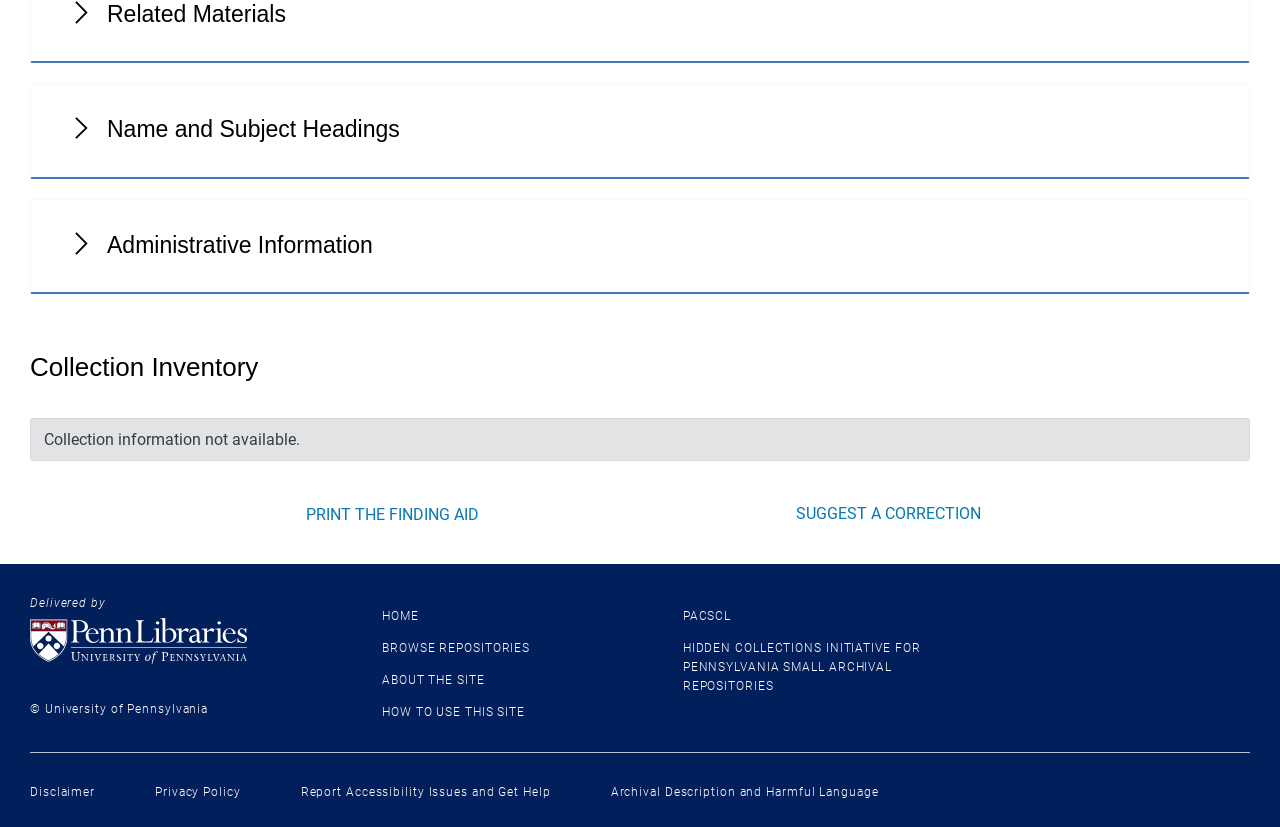Give the bounding box coordinates for this UI element: "Suggest a correction". The coordinates should be four float numbers between 0 and 1, arranged as [left, top, right, bottom].

[0.621, 0.609, 0.766, 0.632]